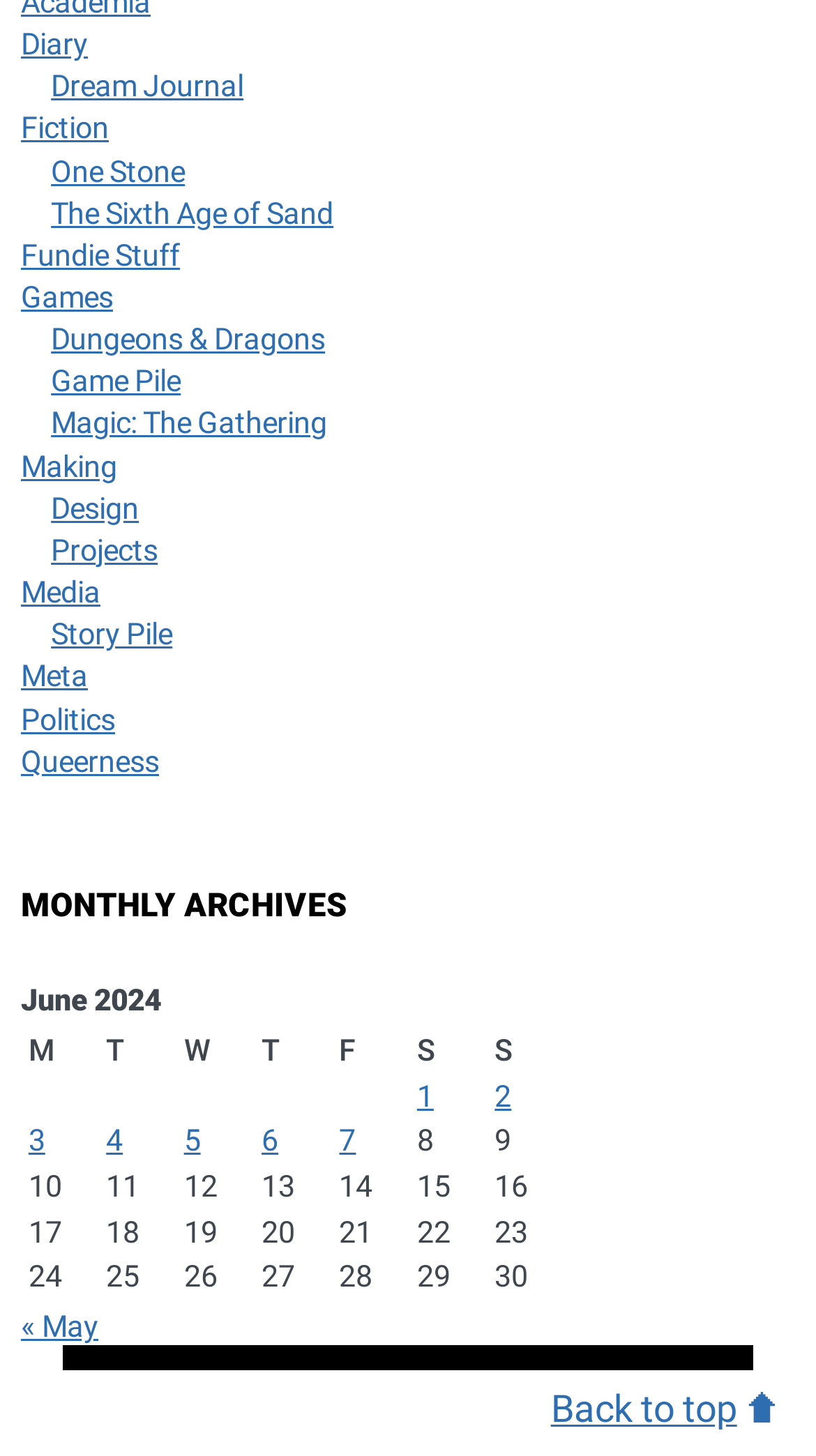Refer to the screenshot and answer the following question in detail:
How many links are there in the navigation section?

I counted the number of links in the navigation section, which is located at the bottom of the webpage. There are two links: '« May' and 'Back to top 🡅'.